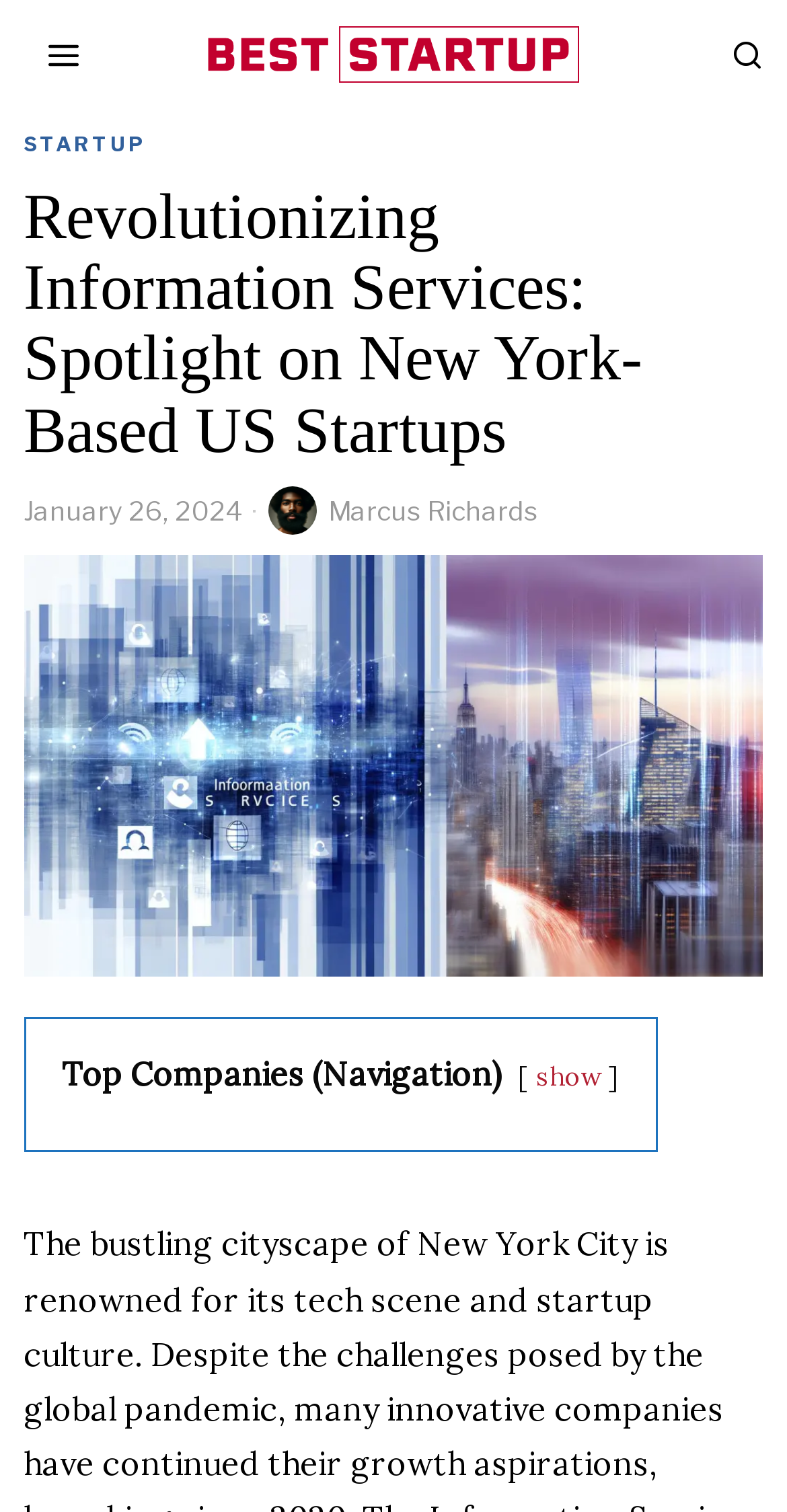Respond to the question below with a single word or phrase:
What is the author of the article?

Marcus Richards